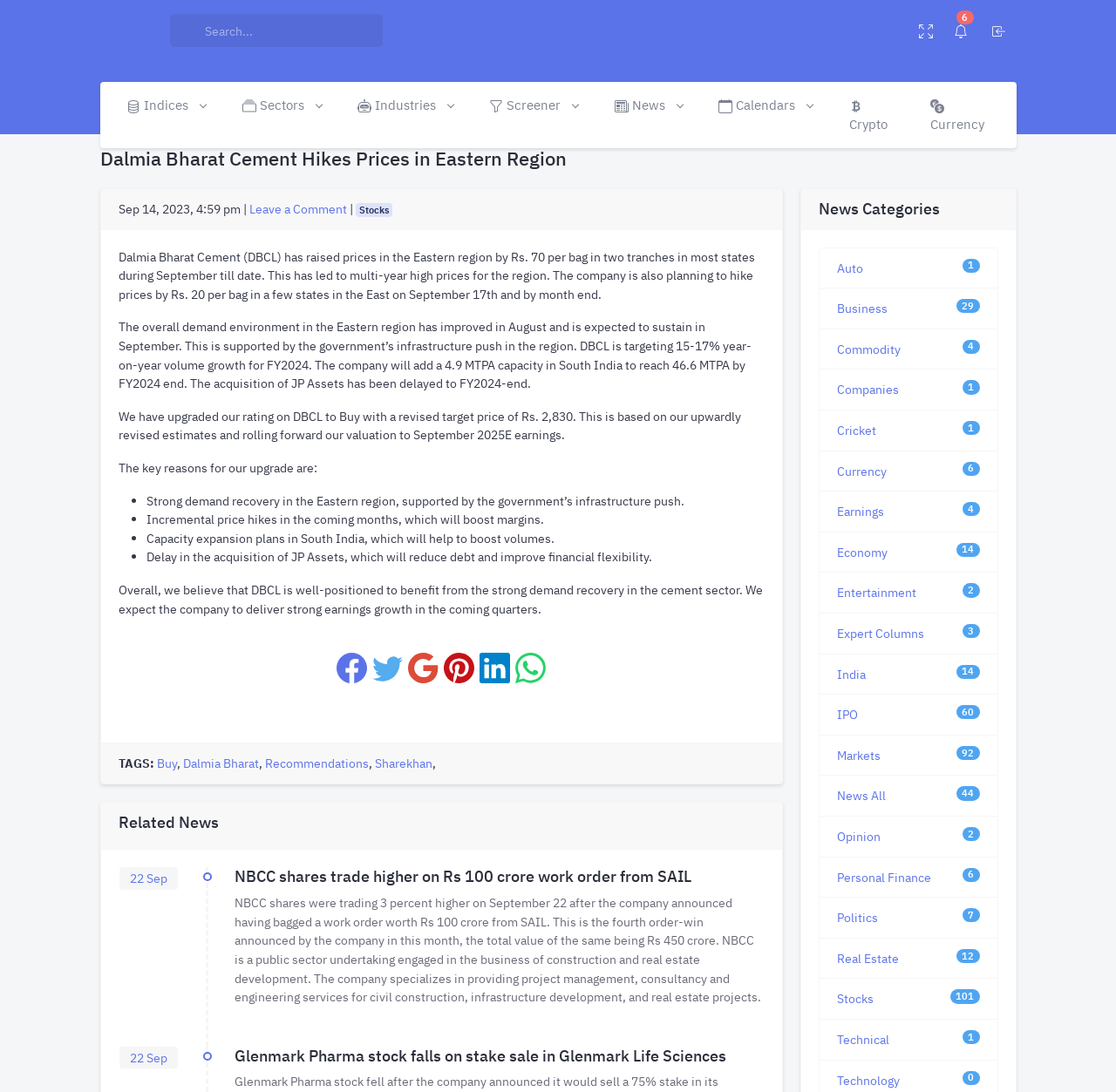Give a concise answer using only one word or phrase for this question:
What is the capacity addition planned by DBCL in South India?

4.9 MTPA